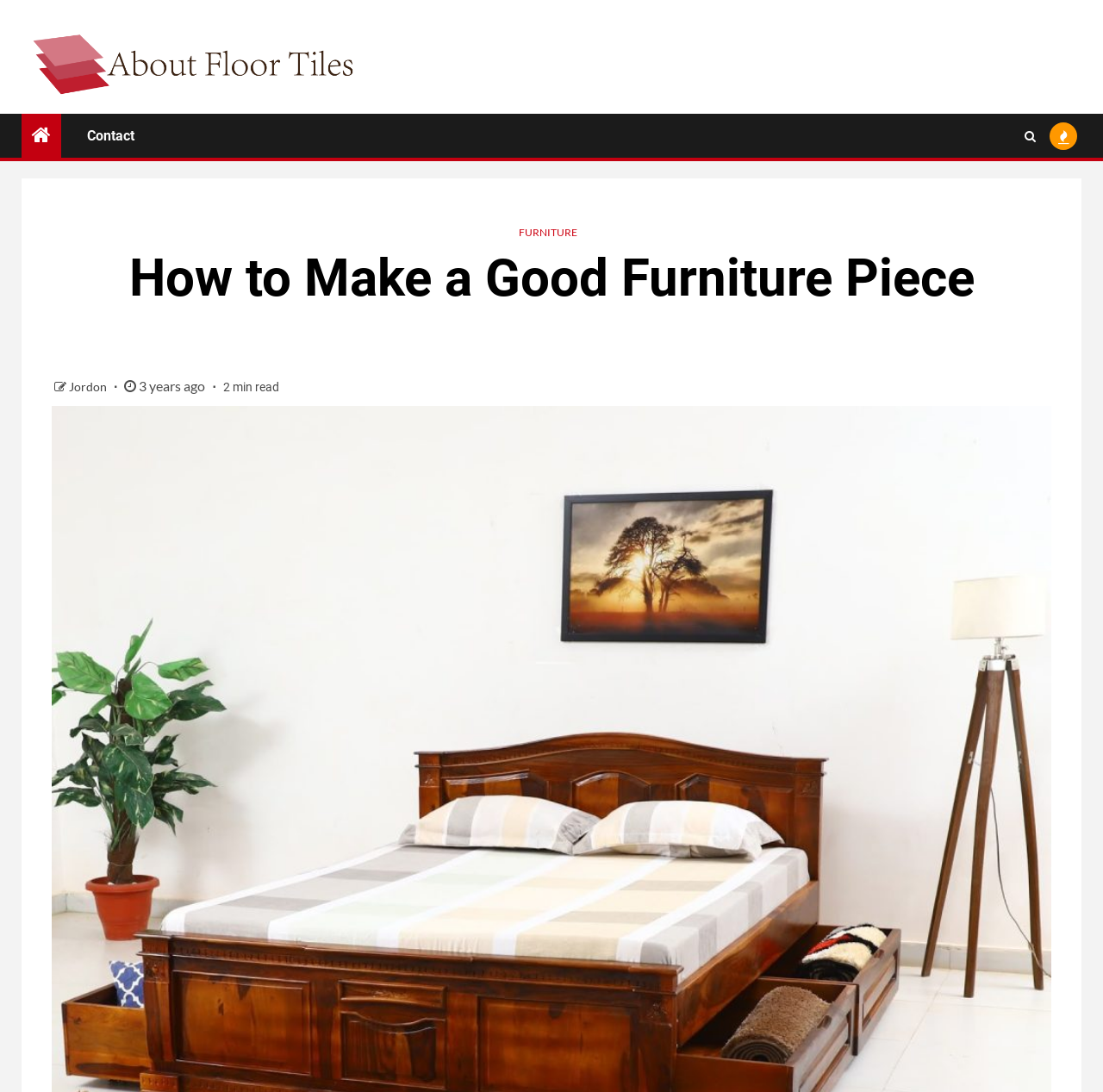Show the bounding box coordinates for the HTML element as described: "alt="About Floor Tiles"".

[0.02, 0.043, 0.329, 0.058]